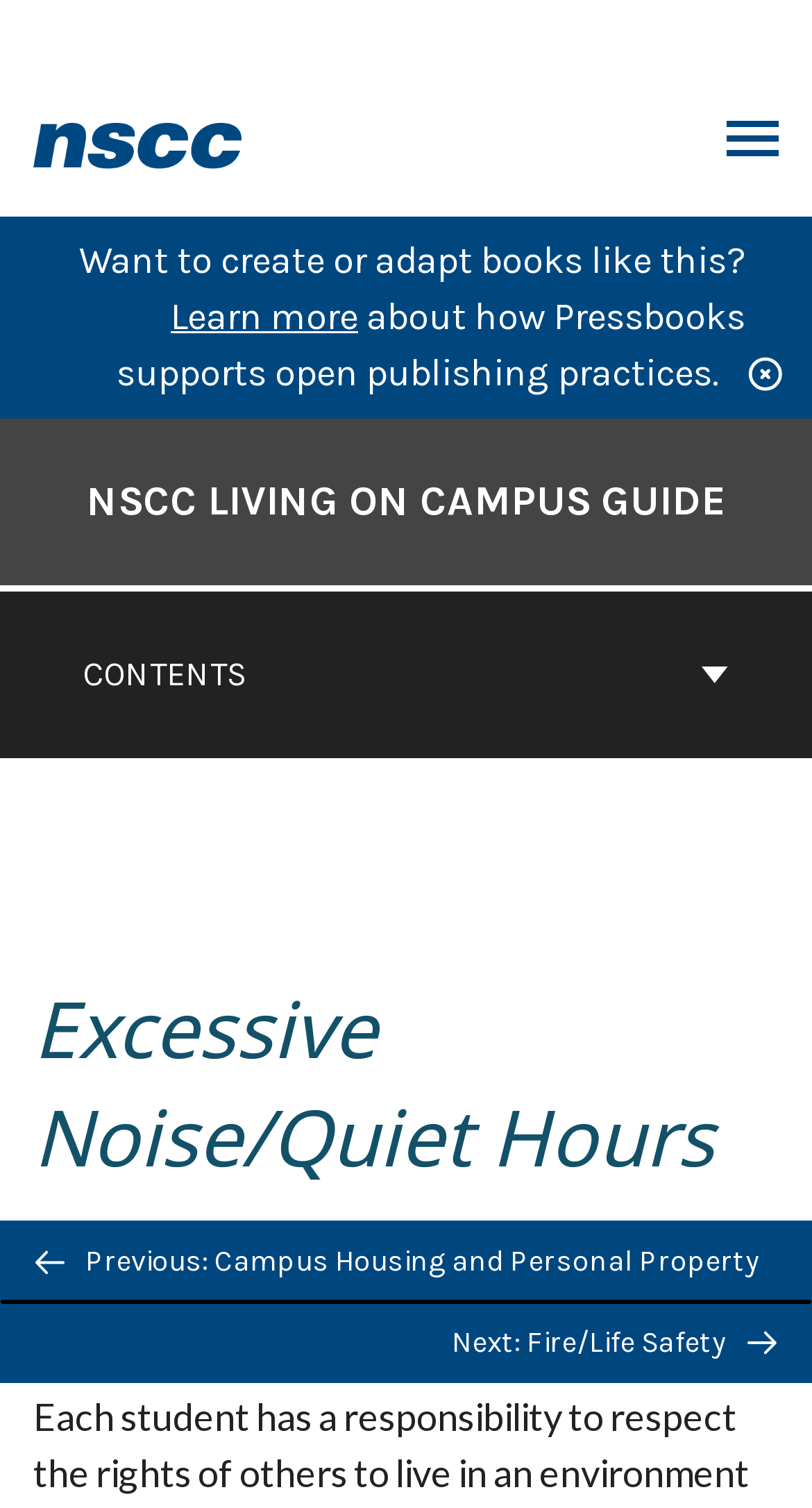Determine the bounding box of the UI element mentioned here: "aria-label="NSCC Libraries Pressbooks"". The coordinates must be in the format [left, top, right, bottom] with values ranging from 0 to 1.

[0.041, 0.08, 0.303, 0.106]